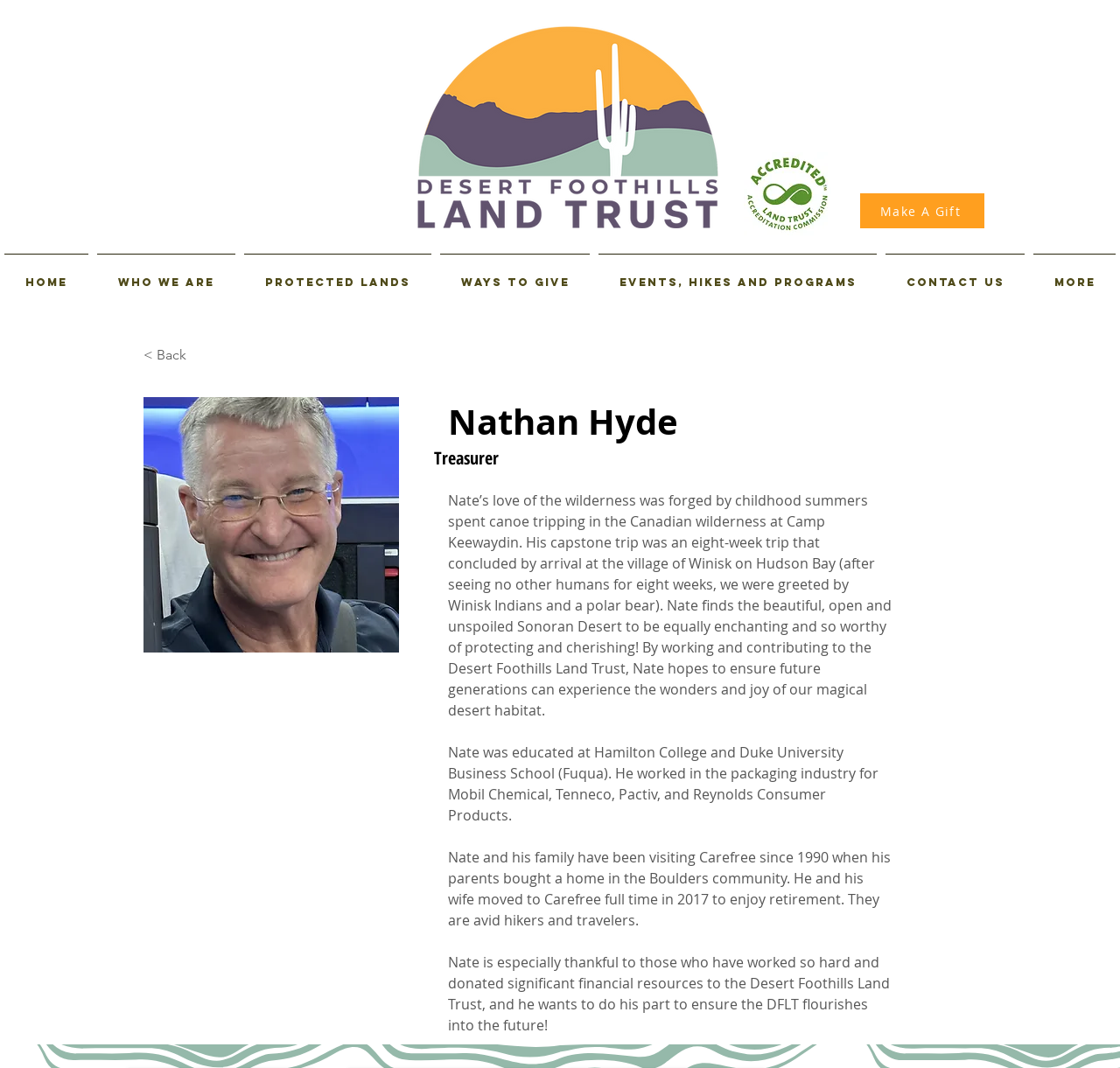Please specify the bounding box coordinates of the region to click in order to perform the following instruction: "View the previous page".

[0.128, 0.321, 0.19, 0.345]